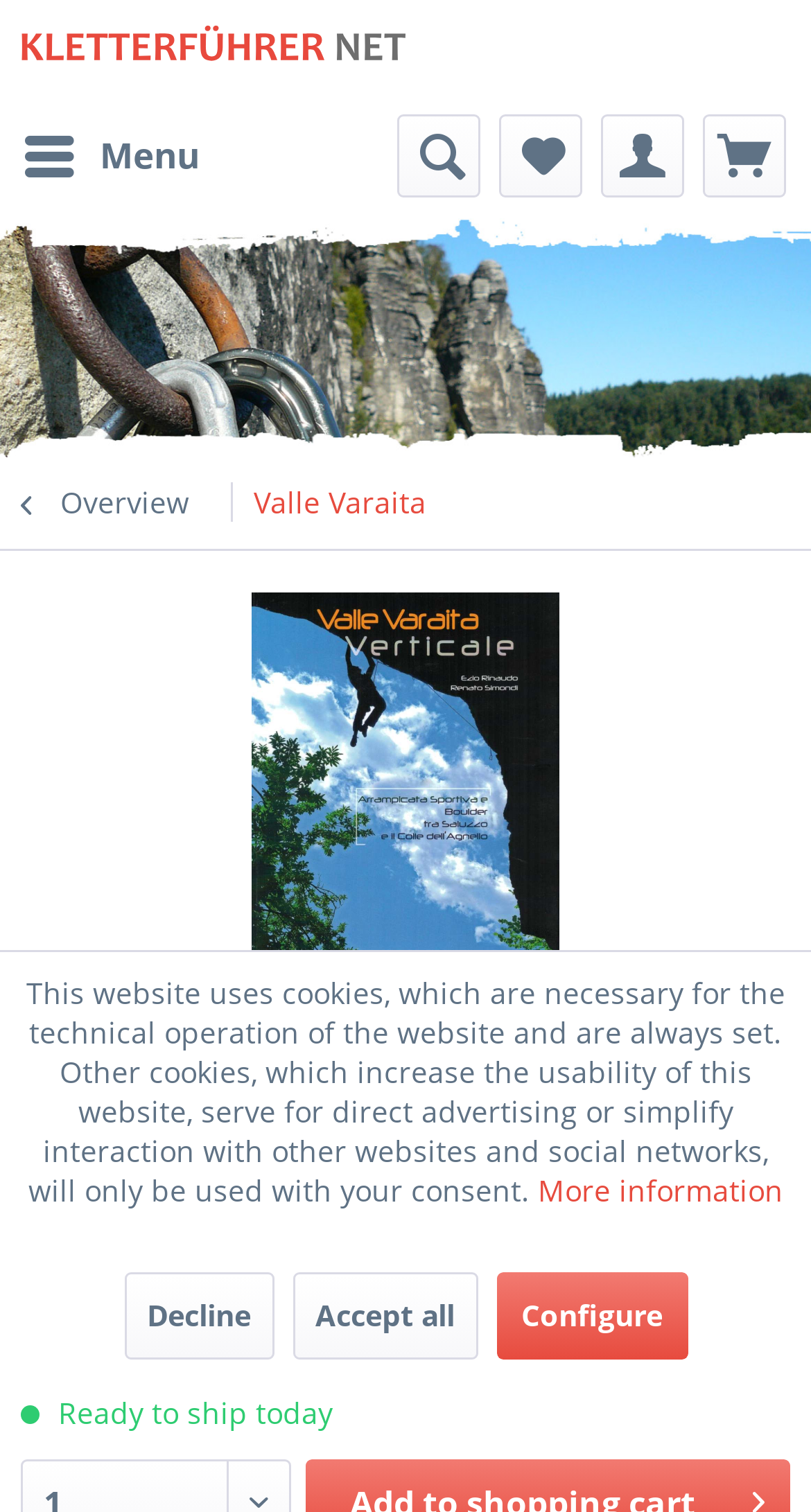What is the orientation of the menubar?
From the image, provide a succinct answer in one word or a short phrase.

Horizontal